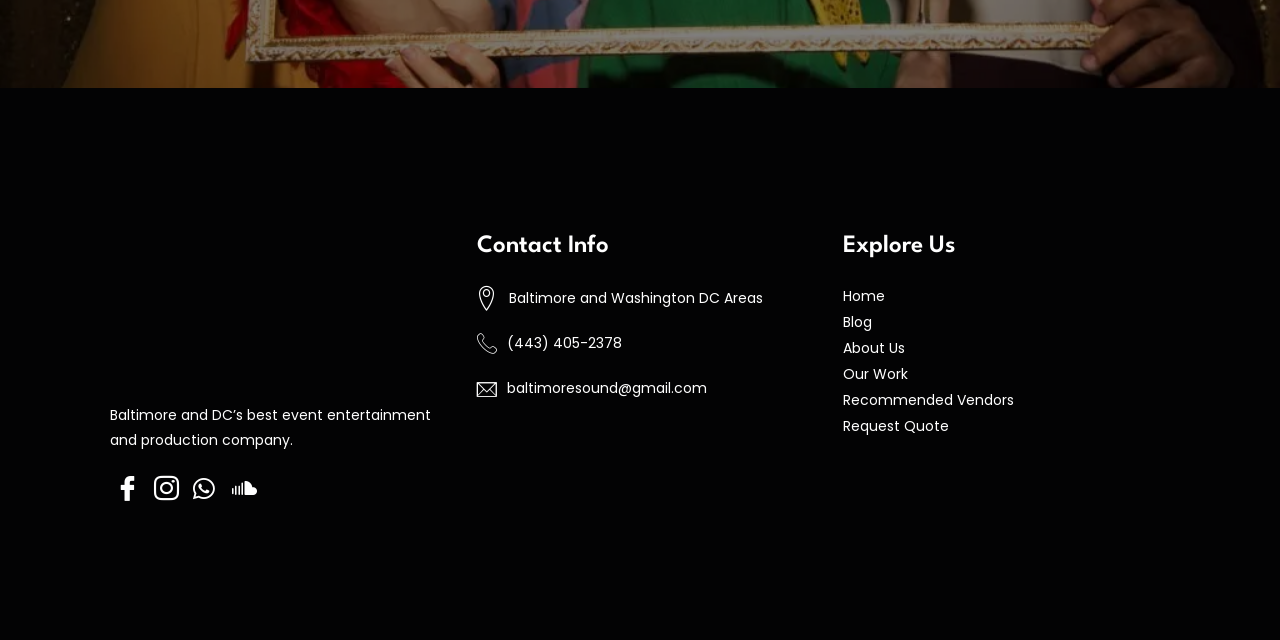Identify the bounding box coordinates for the UI element described as: "Recommended Vendors". The coordinates should be provided as four floats between 0 and 1: [left, top, right, bottom].

[0.659, 0.609, 0.914, 0.642]